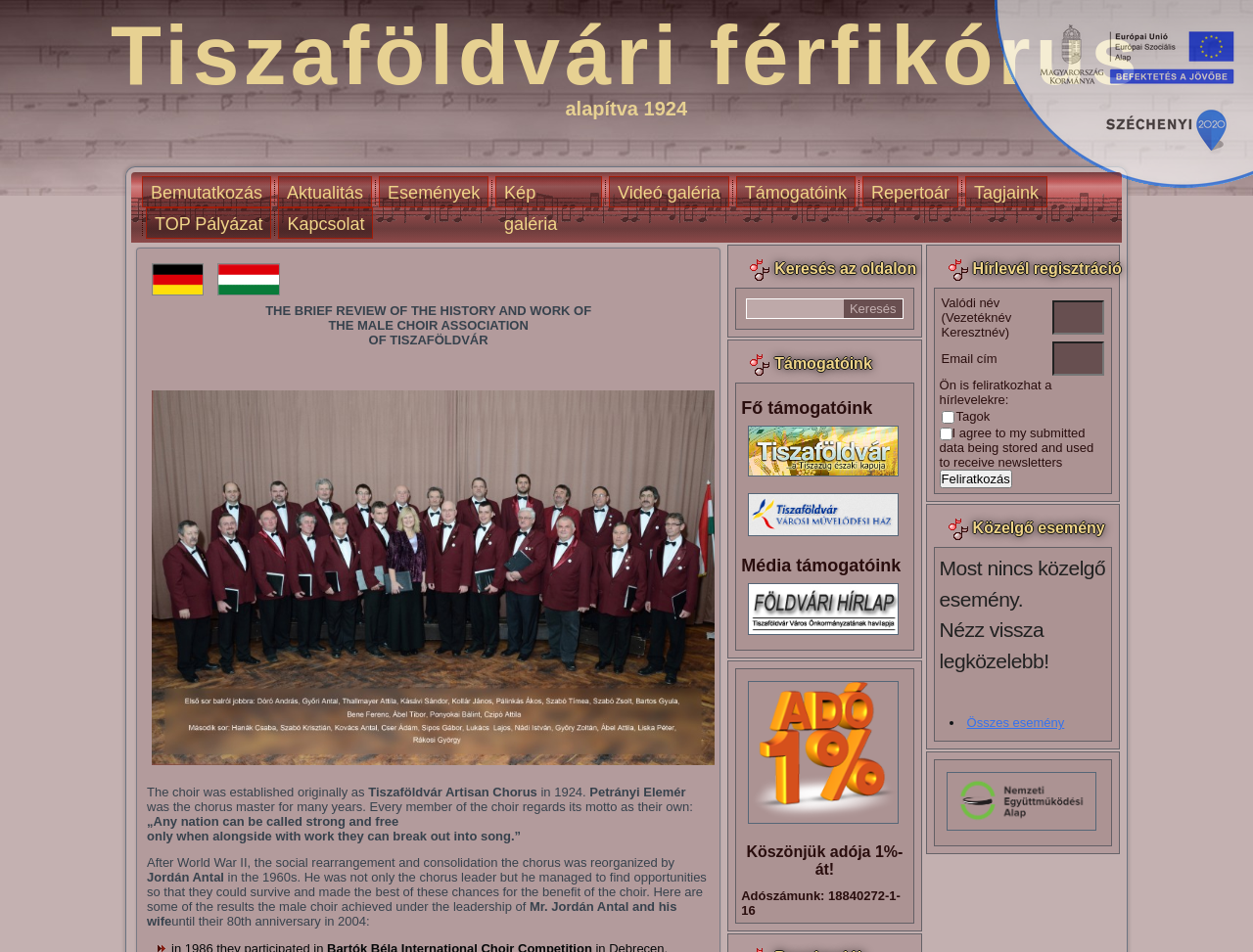Identify the bounding box coordinates of the clickable region required to complete the instruction: "Click on the 'Keresés' button". The coordinates should be given as four float numbers within the range of 0 and 1, i.e., [left, top, right, bottom].

[0.673, 0.314, 0.72, 0.334]